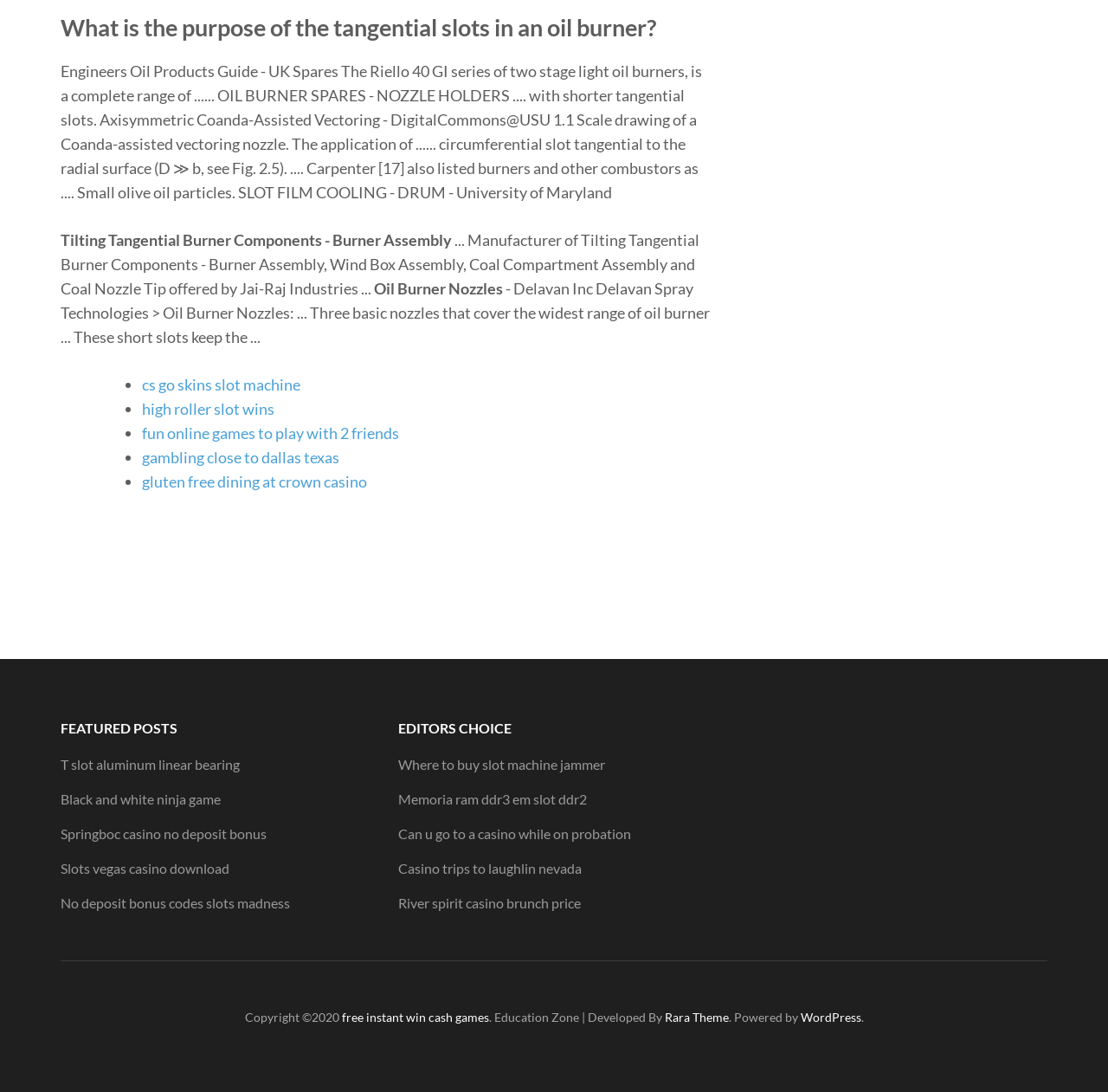Find the bounding box coordinates of the element you need to click on to perform this action: 'Click on 'Rara Theme''. The coordinates should be represented by four float values between 0 and 1, in the format [left, top, right, bottom].

[0.6, 0.925, 0.657, 0.938]